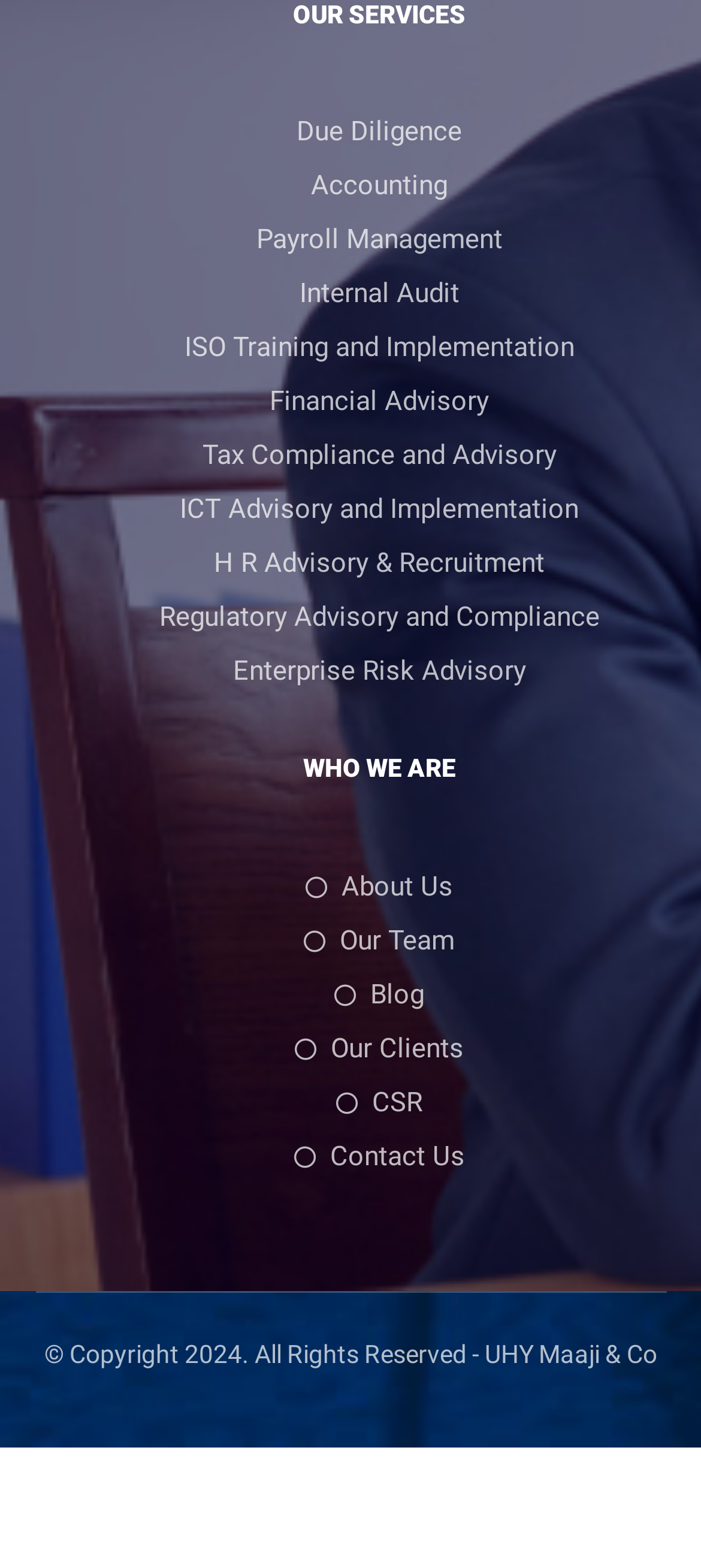Determine the bounding box for the HTML element described here: "Internal Audit". The coordinates should be given as [left, top, right, bottom] with each number being a float between 0 and 1.

[0.427, 0.177, 0.655, 0.198]